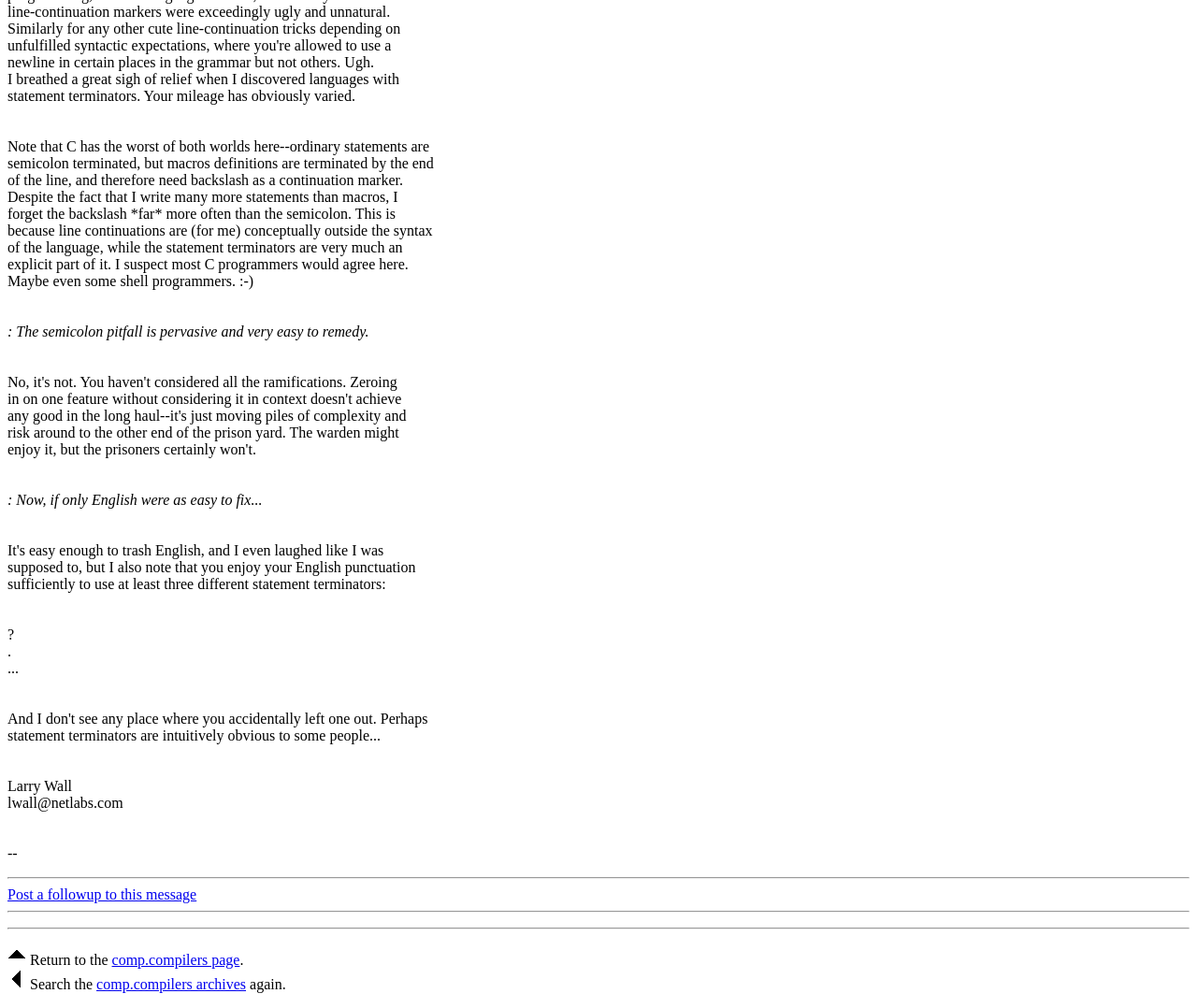What is the email address of the author?
Using the image as a reference, answer the question with a short word or phrase.

lwall@netlabs.com